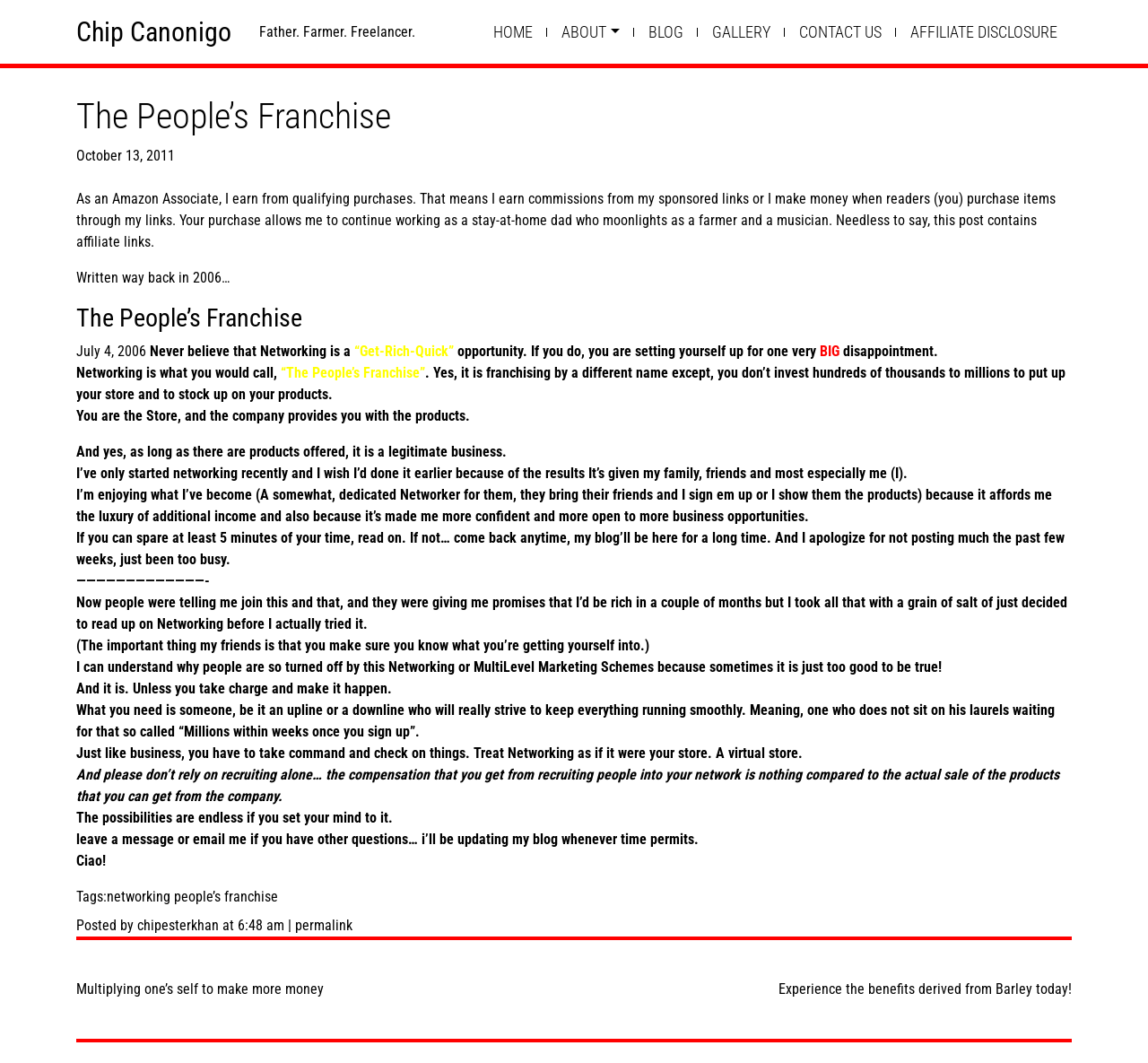Determine the bounding box of the UI element mentioned here: "Gallery". The coordinates must be in the format [left, top, right, bottom] with values ranging from 0 to 1.

[0.608, 0.012, 0.684, 0.048]